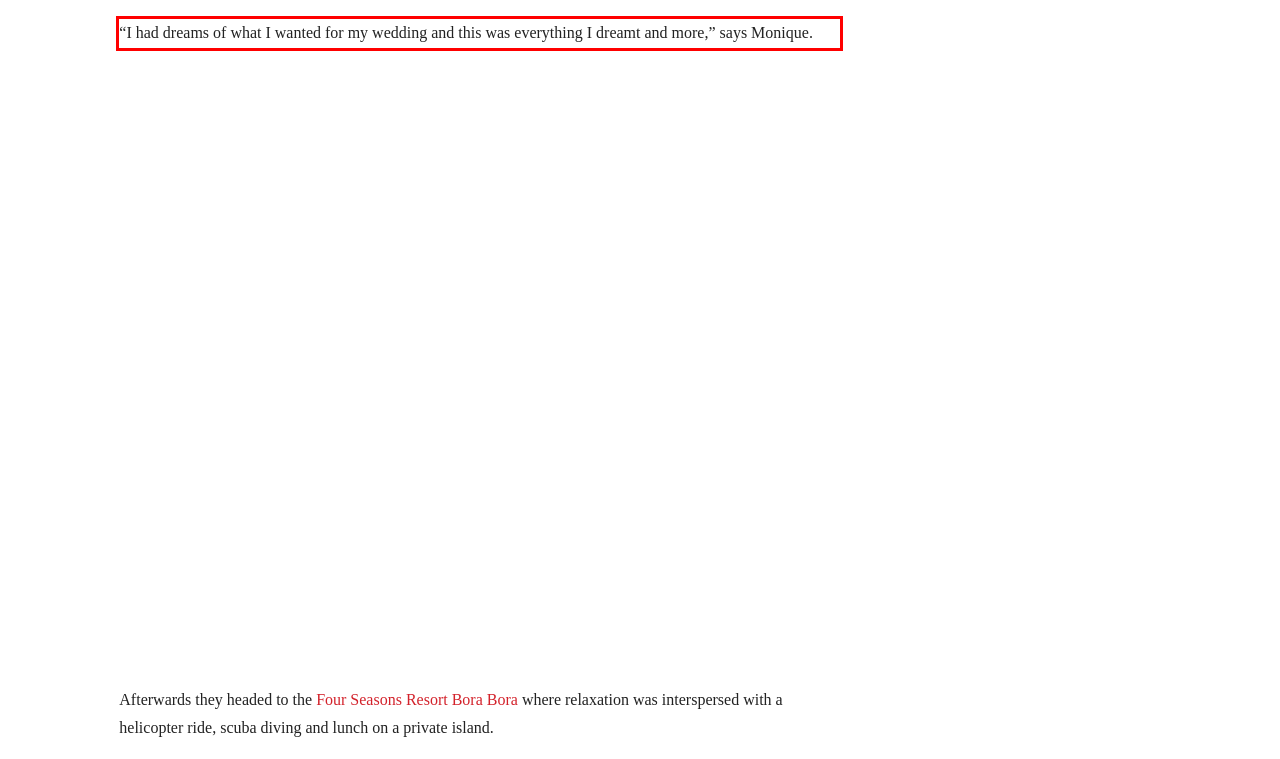Please perform OCR on the UI element surrounded by the red bounding box in the given webpage screenshot and extract its text content.

“I had dreams of what I wanted for my wedding and this was everything I dreamt and more,” says Monique.